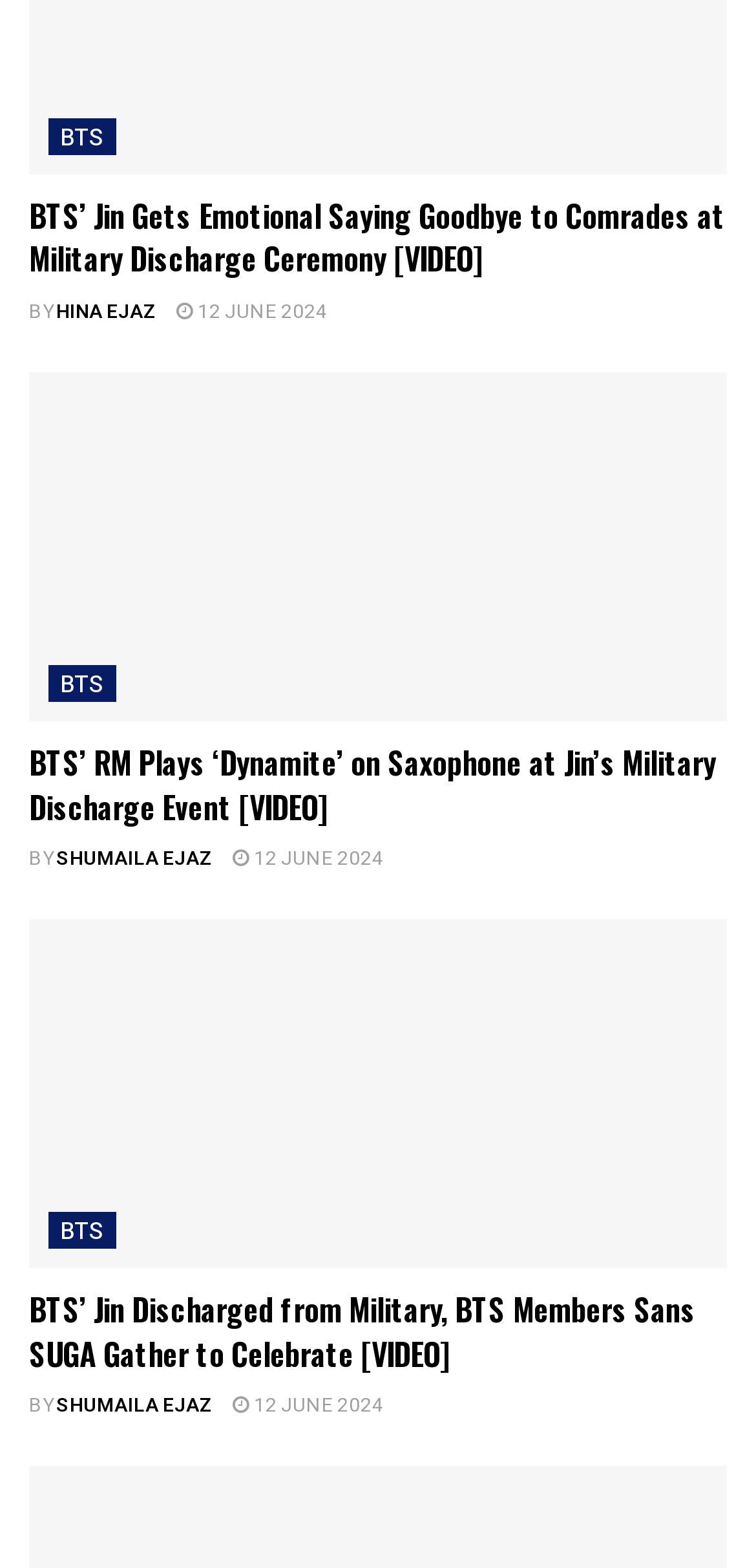How many articles are on the webpage?
Please interpret the details in the image and answer the question thoroughly.

There are three articles on the webpage, which can be identified by the three separate sections with headings and links, each describing a different event related to BTS.